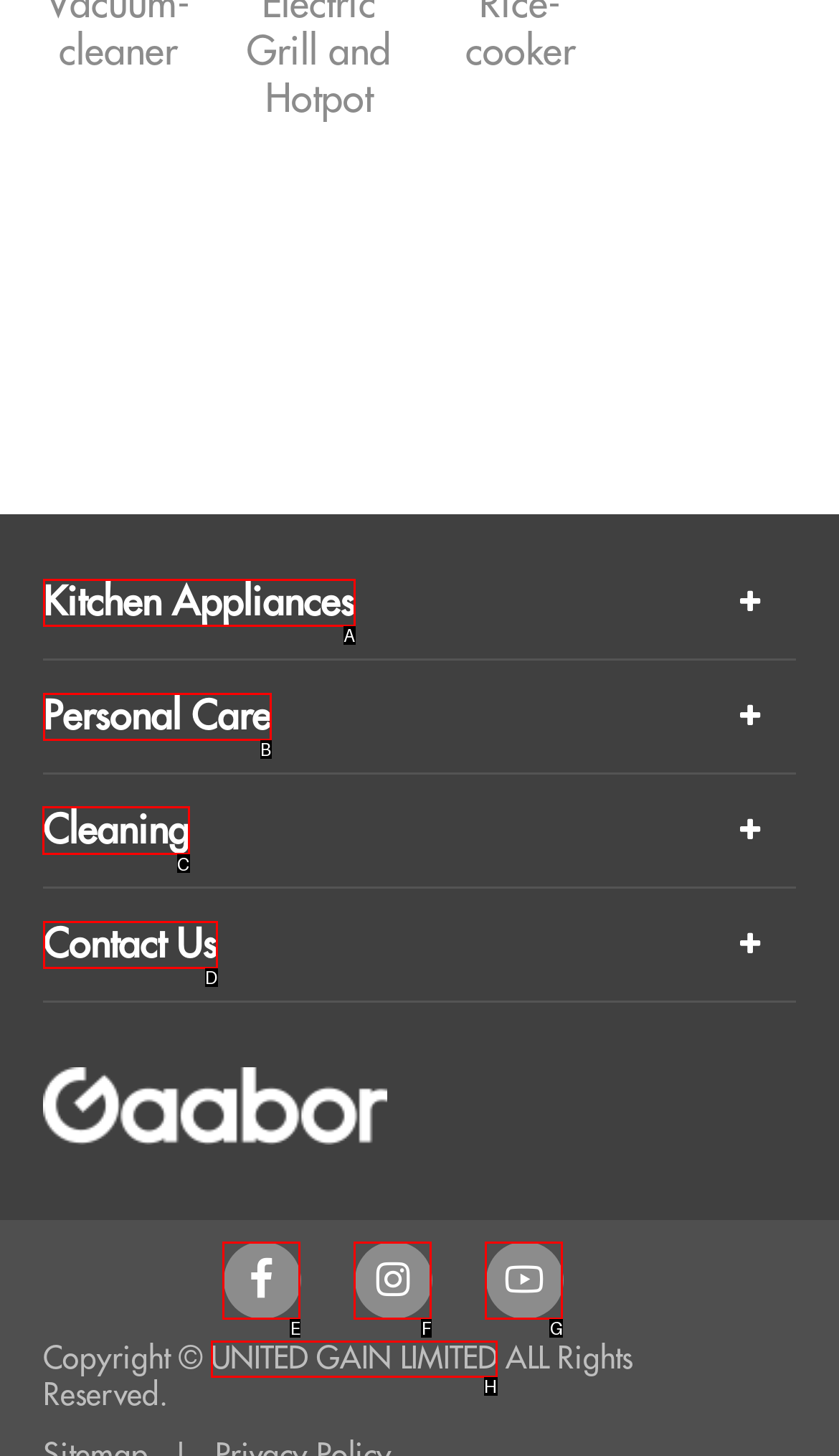Determine which HTML element to click to execute the following task: Explore Cleaning Answer with the letter of the selected option.

C